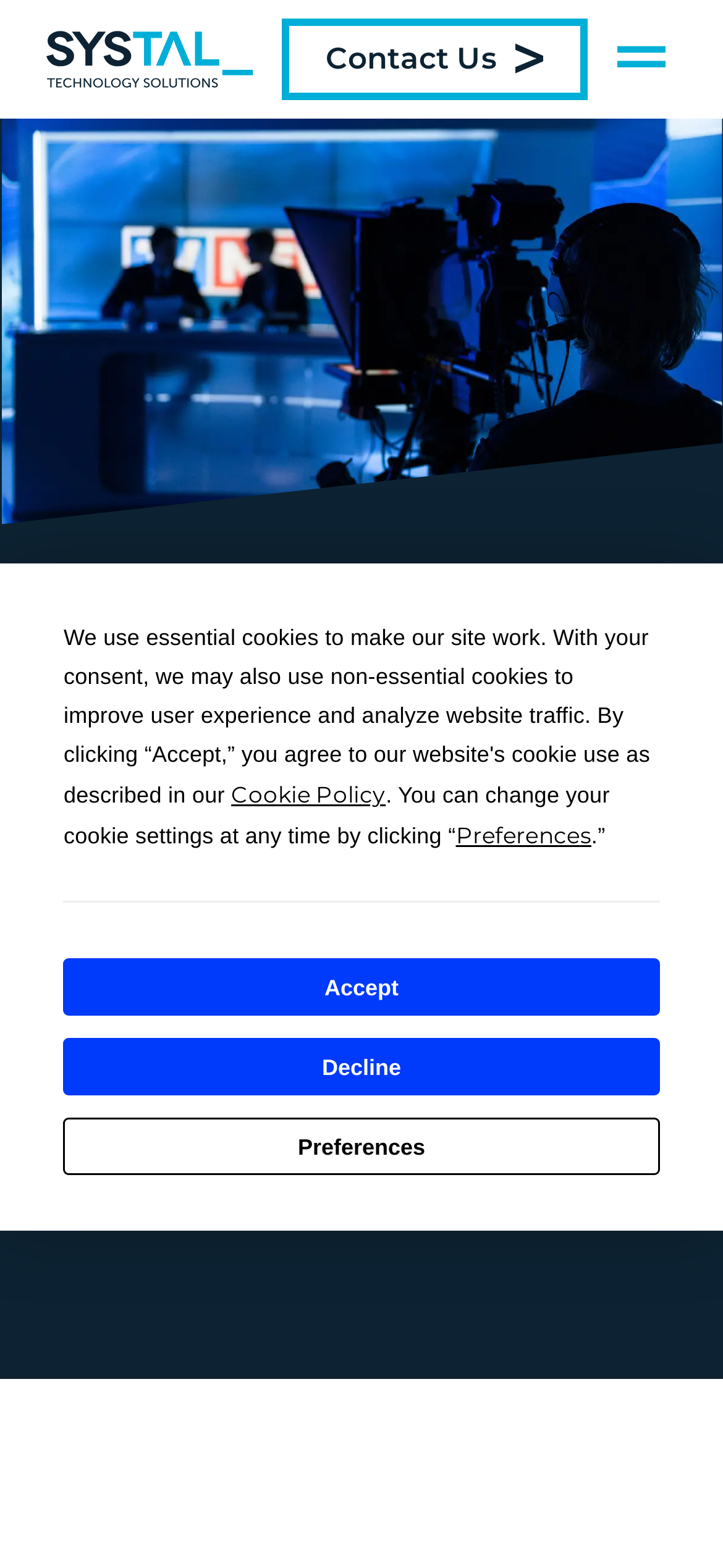Find the bounding box coordinates of the clickable region needed to perform the following instruction: "Go to inicio". The coordinates should be provided as four float numbers between 0 and 1, i.e., [left, top, right, bottom].

None